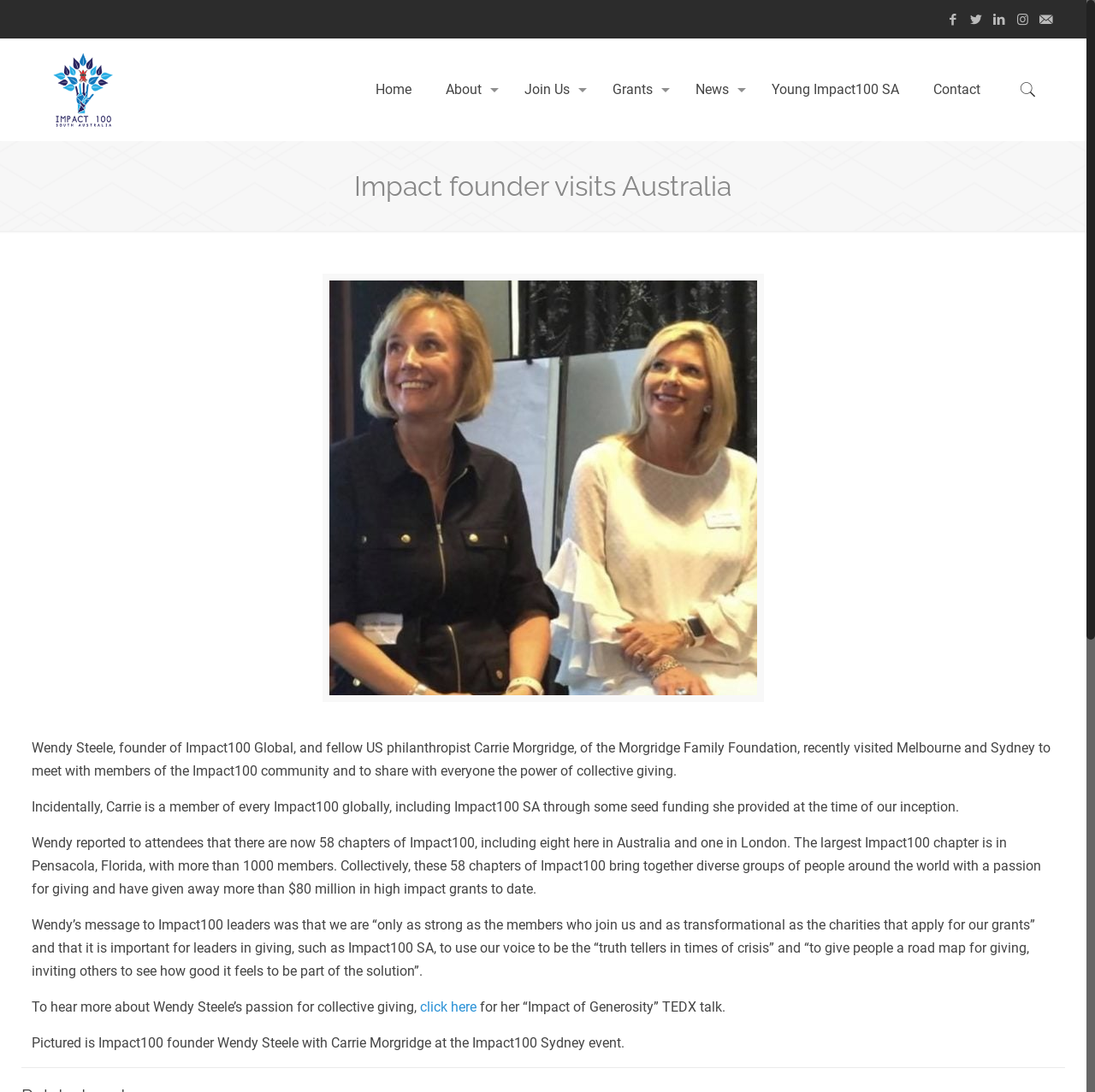What is the name of the foundation founded by Carrie Morgridge?
Please provide a single word or phrase as your answer based on the screenshot.

Morgridge Family Foundation